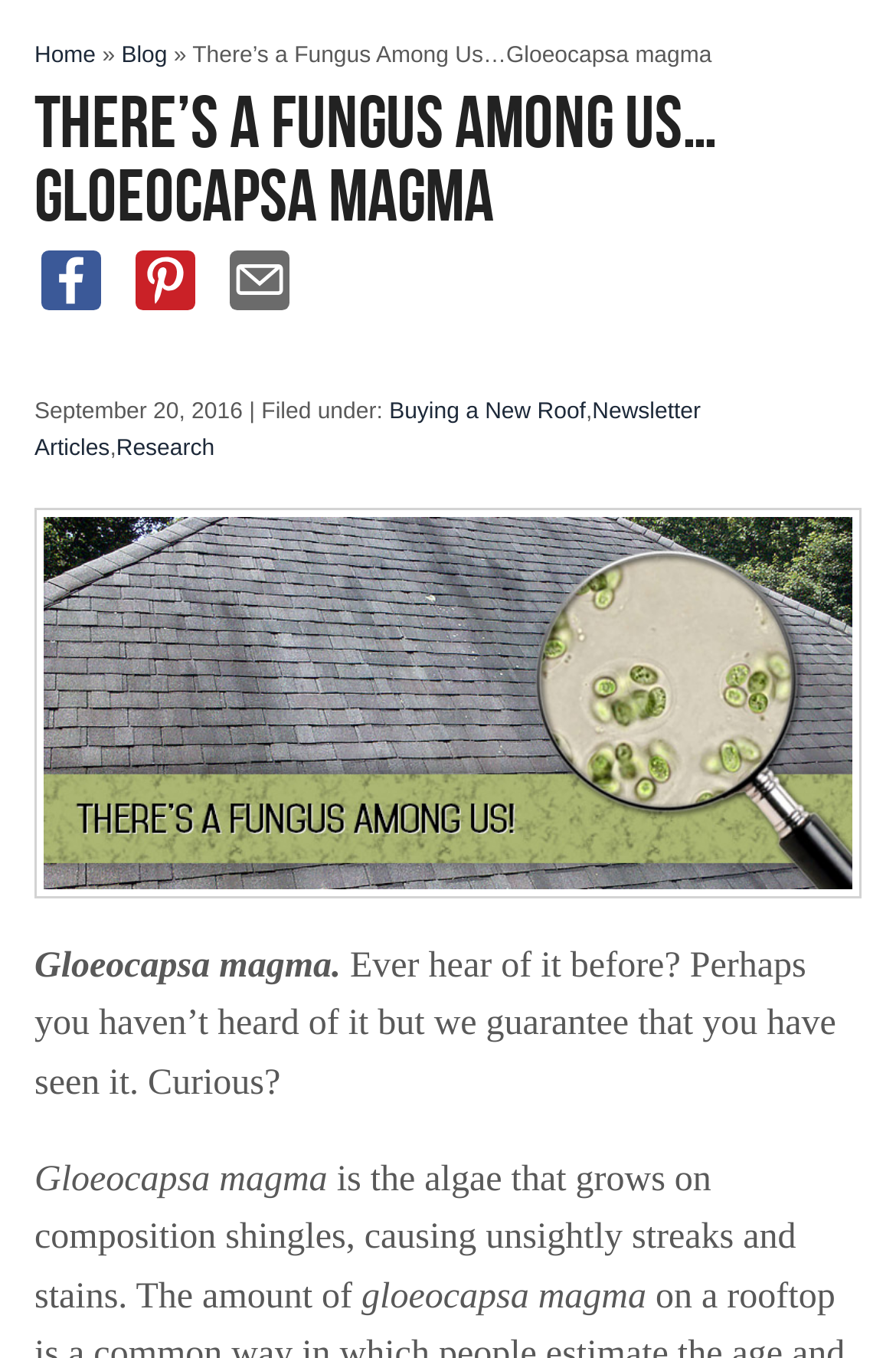Locate the bounding box coordinates of the element I should click to achieve the following instruction: "send email".

[0.249, 0.191, 0.331, 0.219]